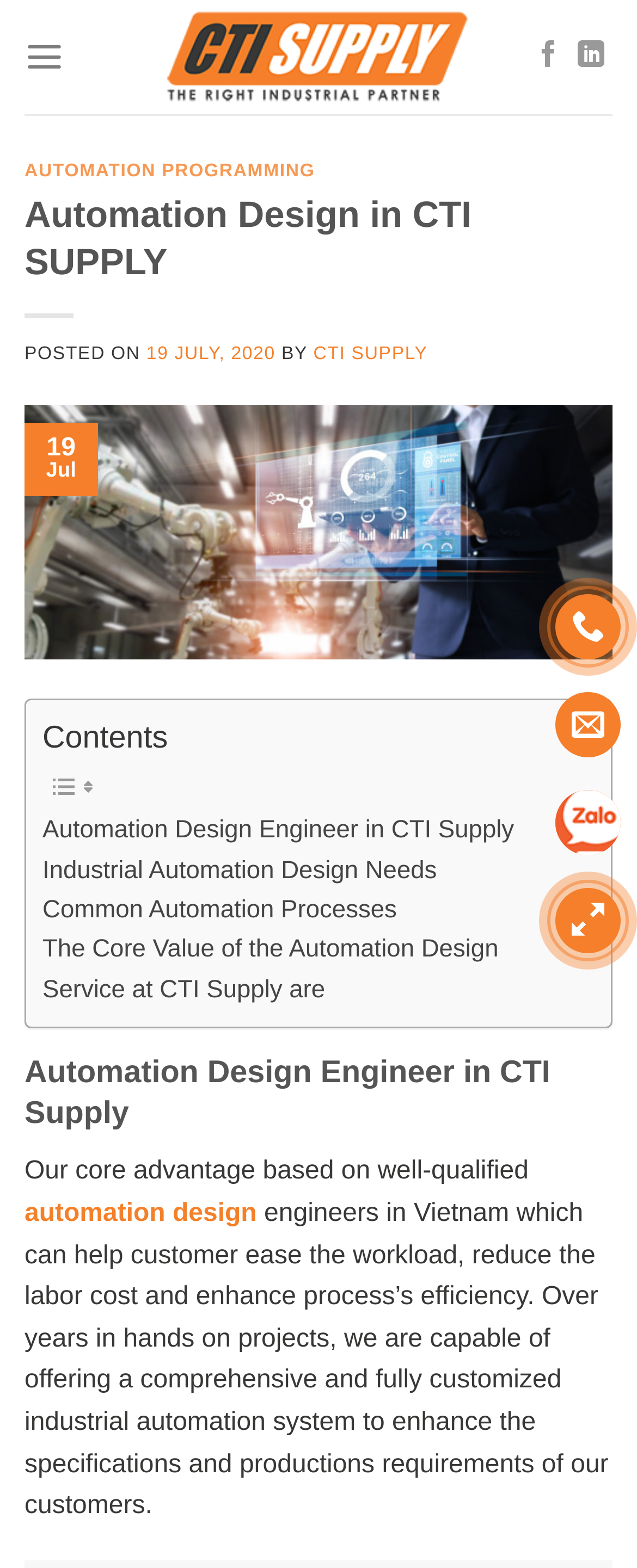Please mark the clickable region by giving the bounding box coordinates needed to complete this instruction: "Follow CTI Supply on Facebook".

[0.84, 0.027, 0.882, 0.046]